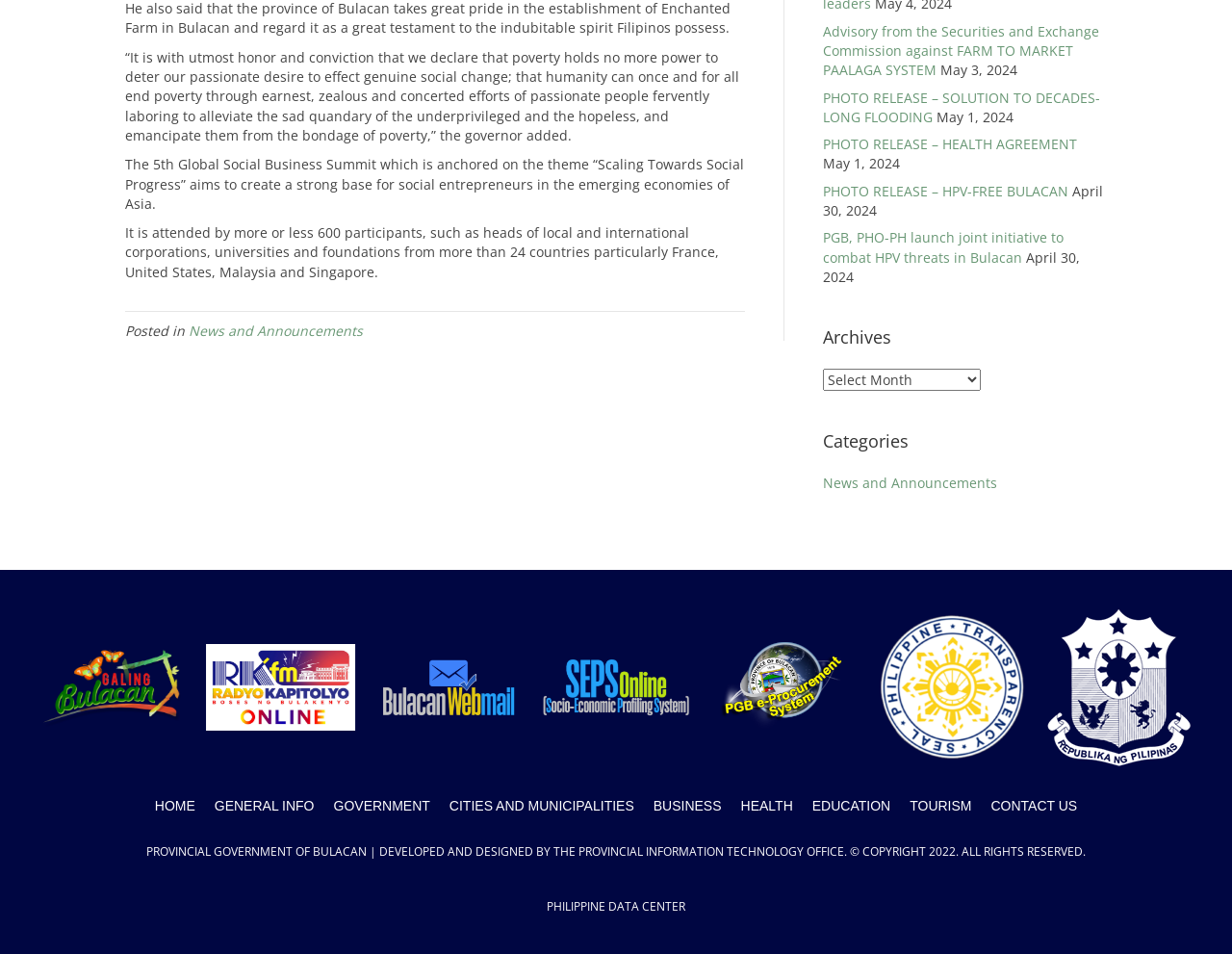Provide the bounding box coordinates for the specified HTML element described in this description: "Flower Tea selection here.". The coordinates should be four float numbers ranging from 0 to 1, in the format [left, top, right, bottom].

None